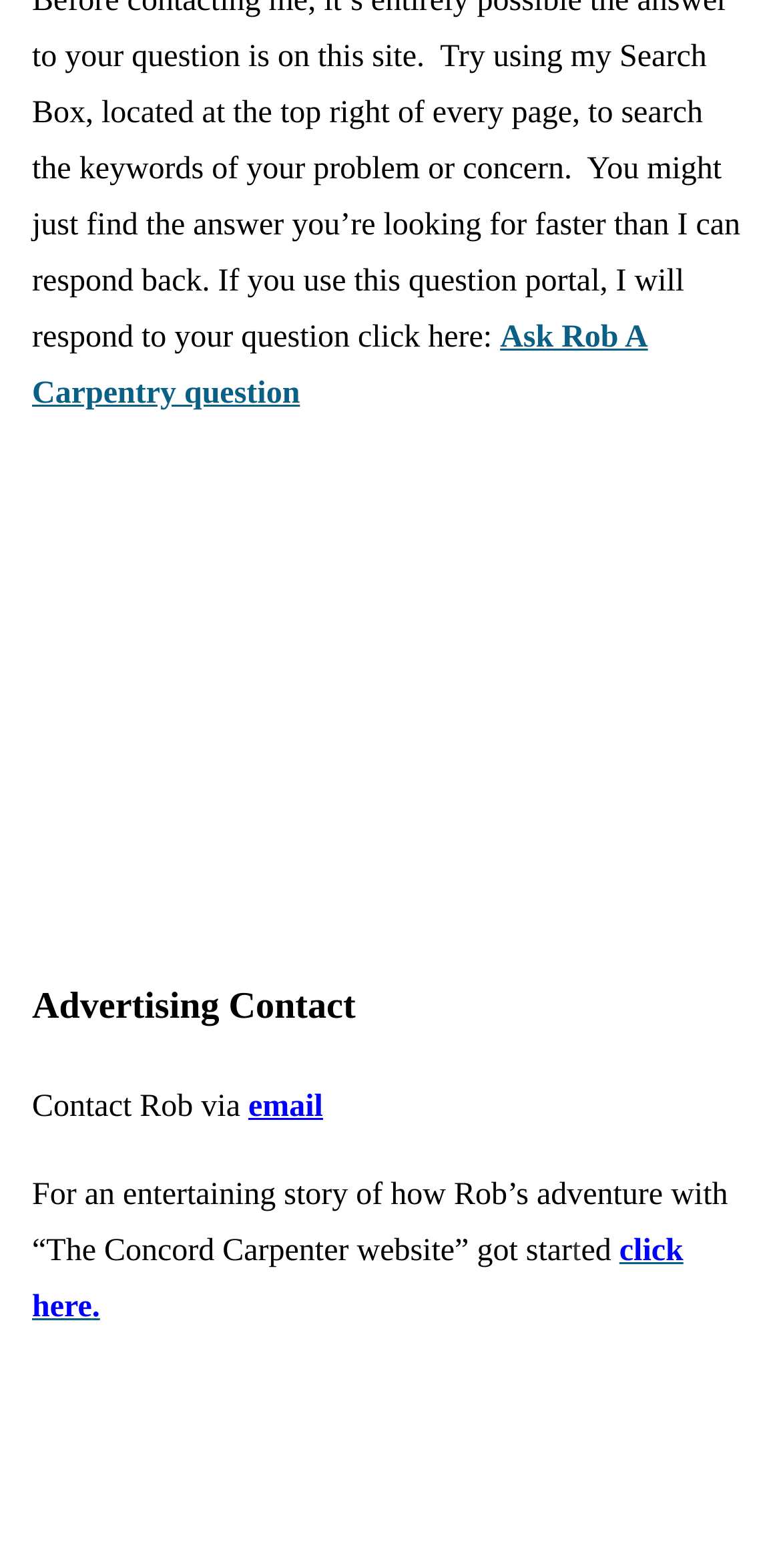What is the story that Rob's adventure with 'The Concord Carpenter website' is about?
Using the image provided, answer with just one word or phrase.

entertaining